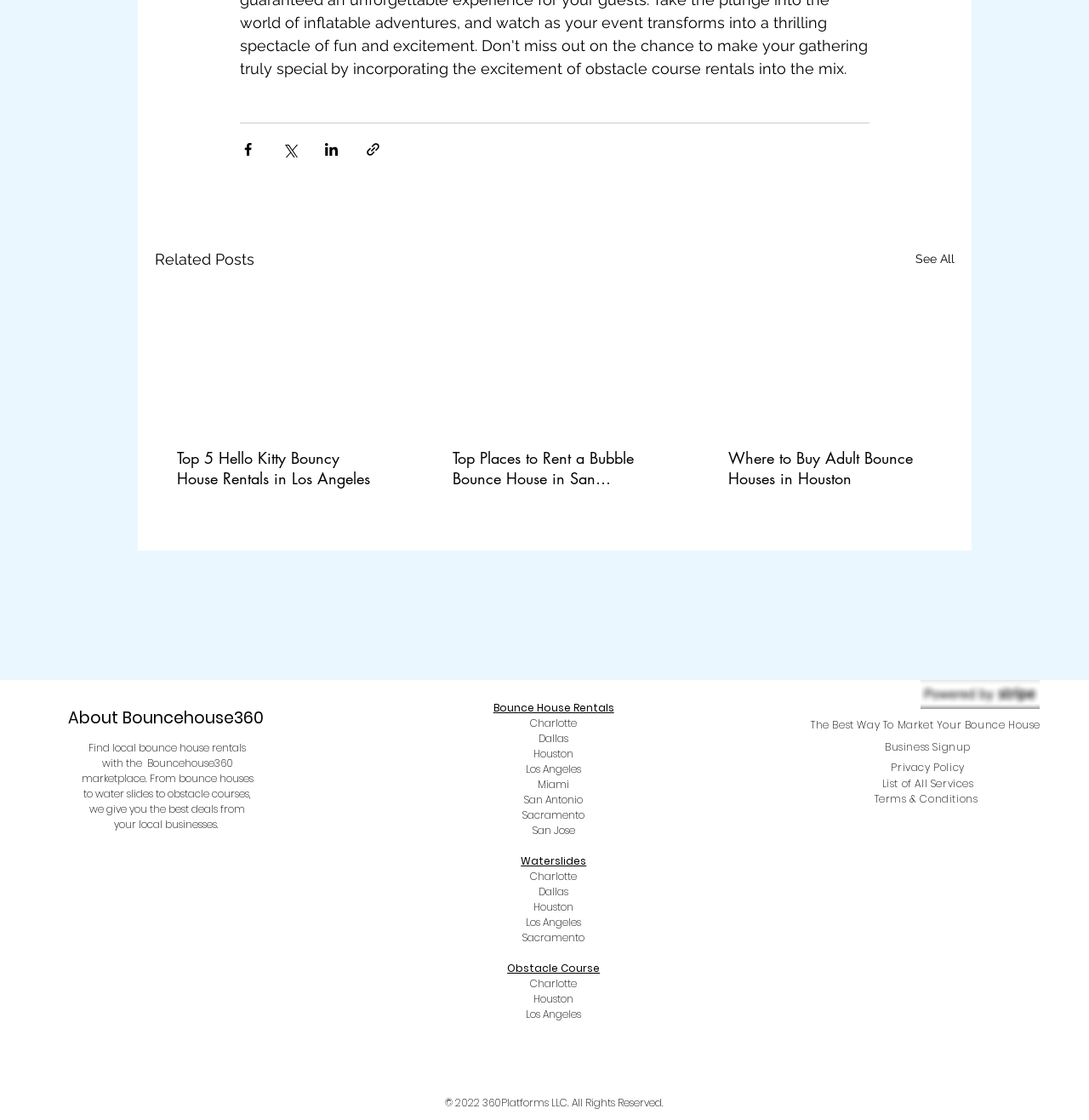Use a single word or phrase to answer the following:
What is the 'Related Posts' section for?

Show related articles